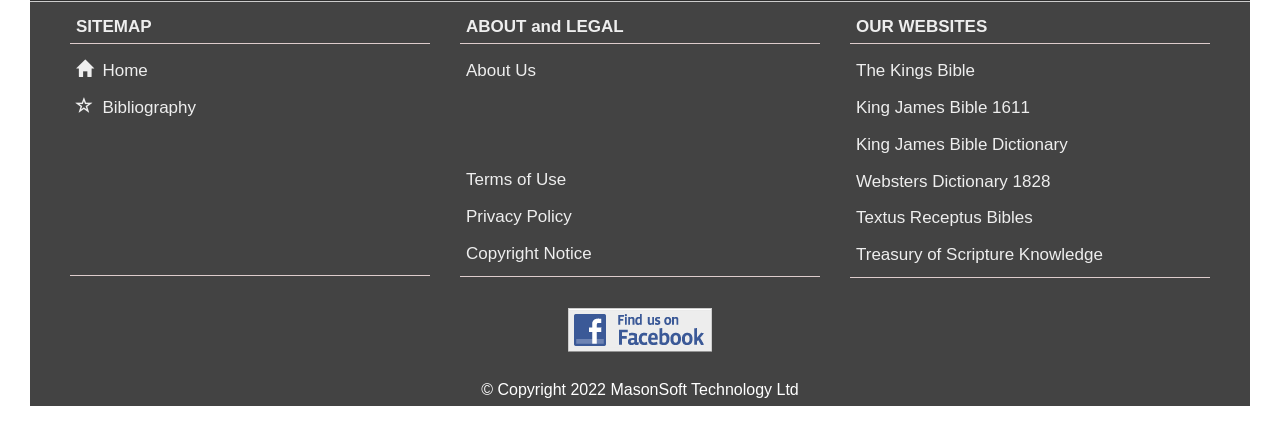Can you pinpoint the bounding box coordinates for the clickable element required for this instruction: "find us on facebook"? The coordinates should be four float numbers between 0 and 1, i.e., [left, top, right, bottom].

[0.444, 0.707, 0.556, 0.808]